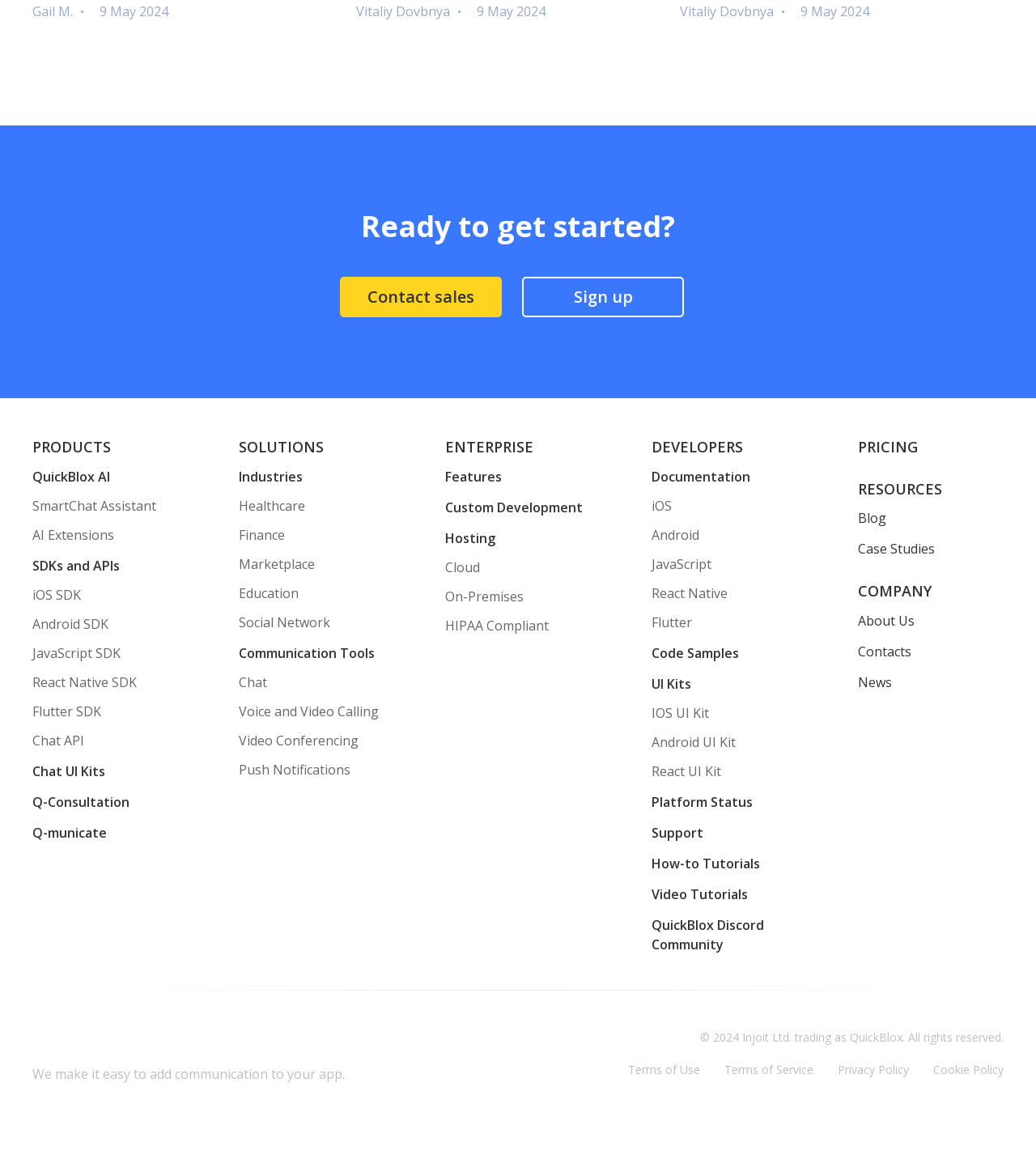Please find the bounding box coordinates (top-left x, top-left y, bottom-right x, bottom-right y) in the screenshot for the UI element described as follows: Marketplace

[0.23, 0.477, 0.304, 0.493]